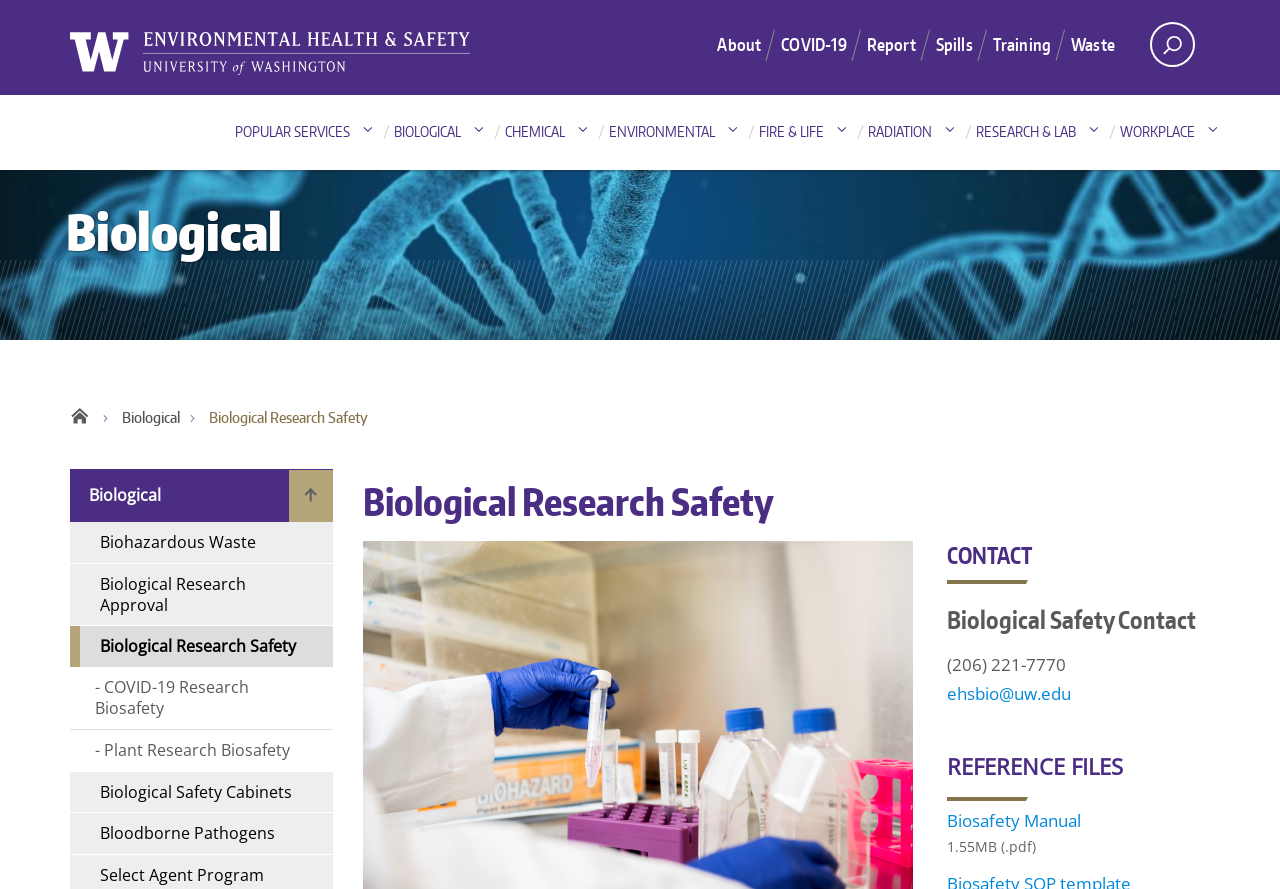Specify the bounding box coordinates of the element's region that should be clicked to achieve the following instruction: "View the Biosafety Manual". The bounding box coordinates consist of four float numbers between 0 and 1, in the format [left, top, right, bottom].

[0.74, 0.91, 0.845, 0.936]